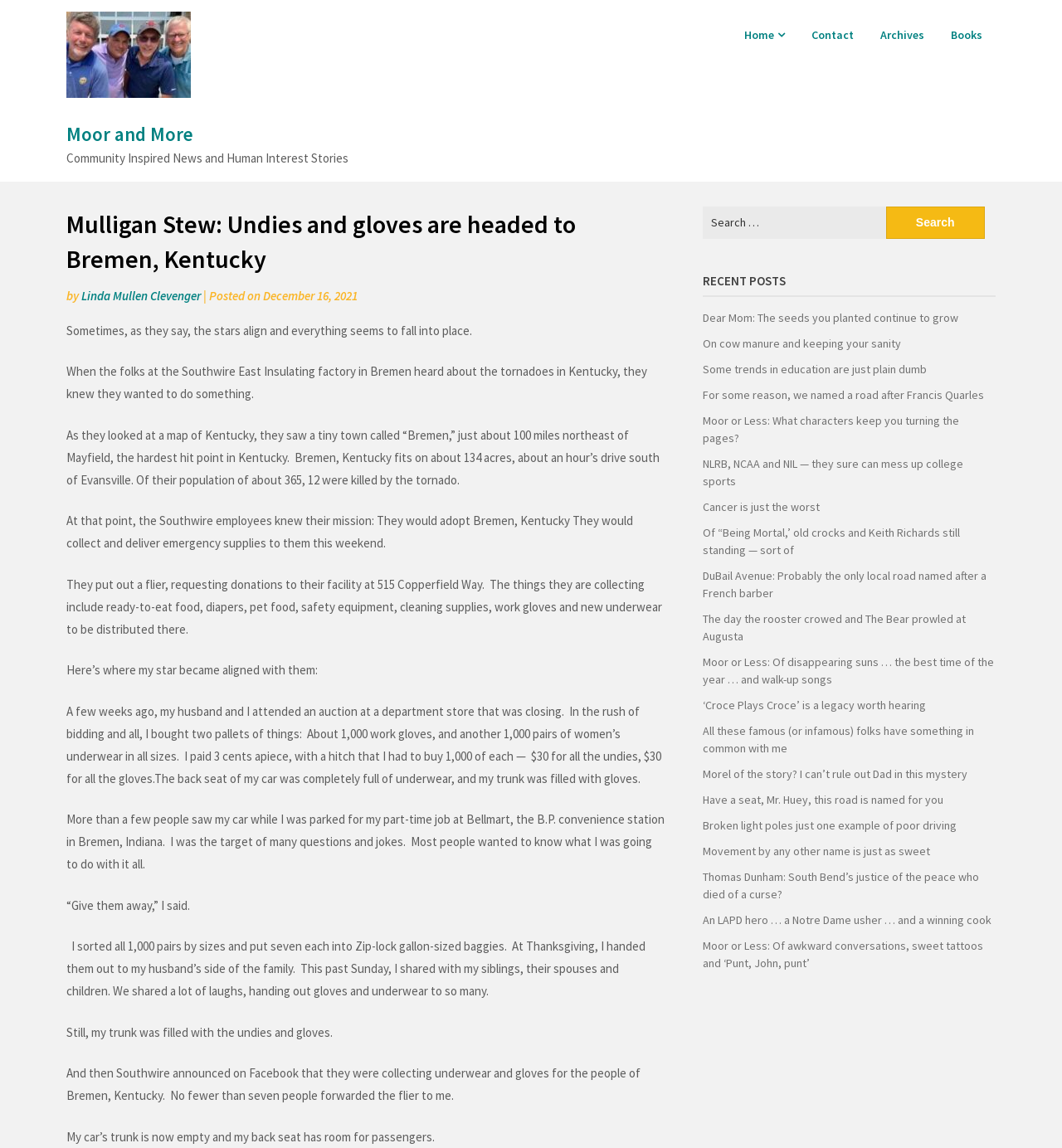Find the bounding box coordinates of the clickable element required to execute the following instruction: "Check the 'RECENT POSTS' section". Provide the coordinates as four float numbers between 0 and 1, i.e., [left, top, right, bottom].

[0.661, 0.237, 0.937, 0.259]